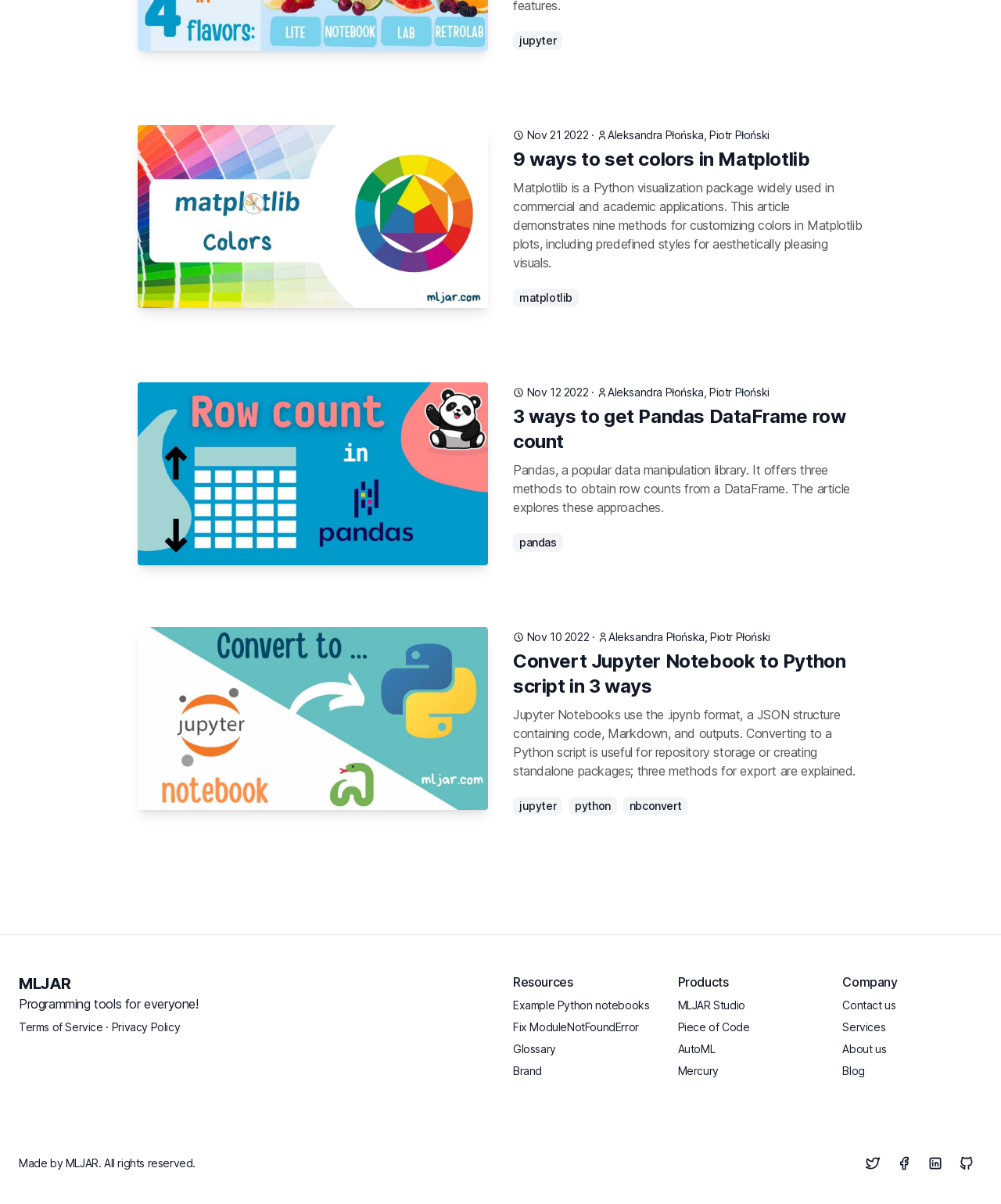Identify the bounding box coordinates of the element that should be clicked to fulfill this task: "Click the link to 9 ways to set colors in Matplotlib". The coordinates should be provided as four float numbers between 0 and 1, i.e., [left, top, right, bottom].

[0.512, 0.122, 0.809, 0.141]